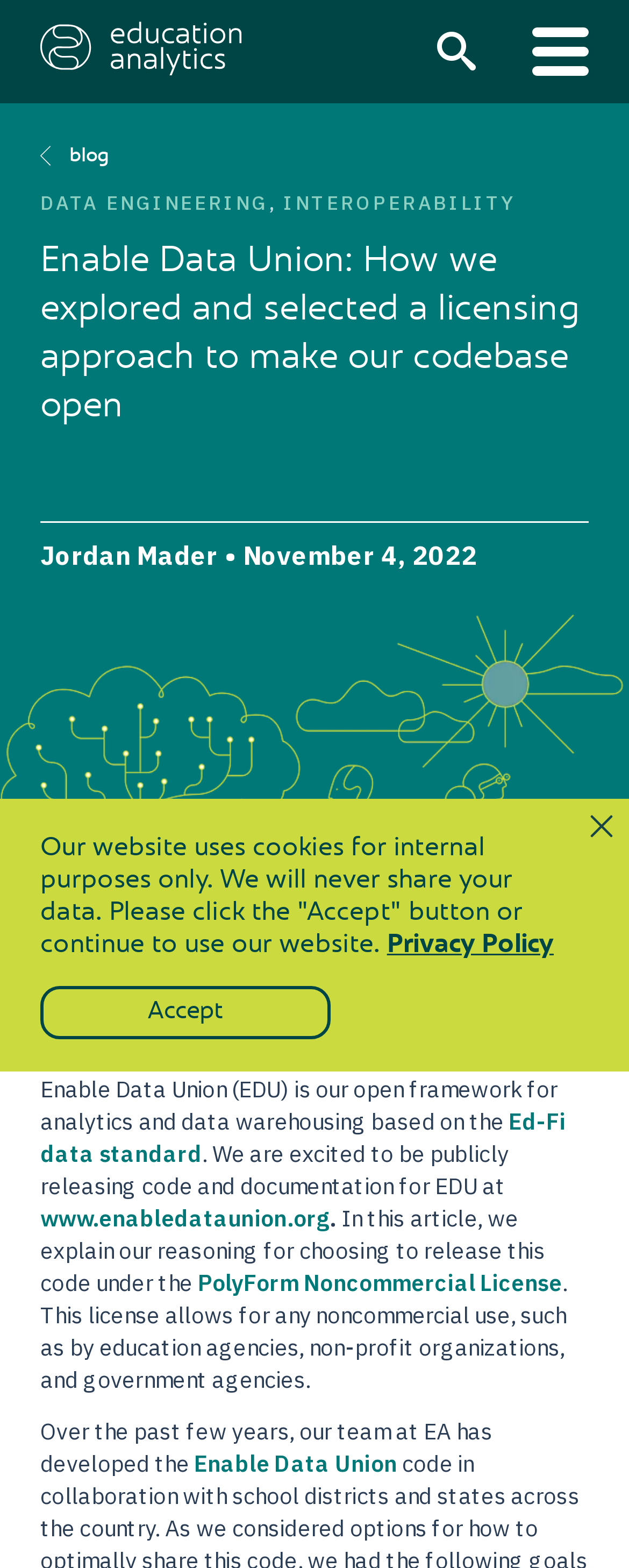Find the bounding box coordinates of the clickable area required to complete the following action: "Read about DATA ENGINEERING".

[0.064, 0.121, 0.427, 0.137]